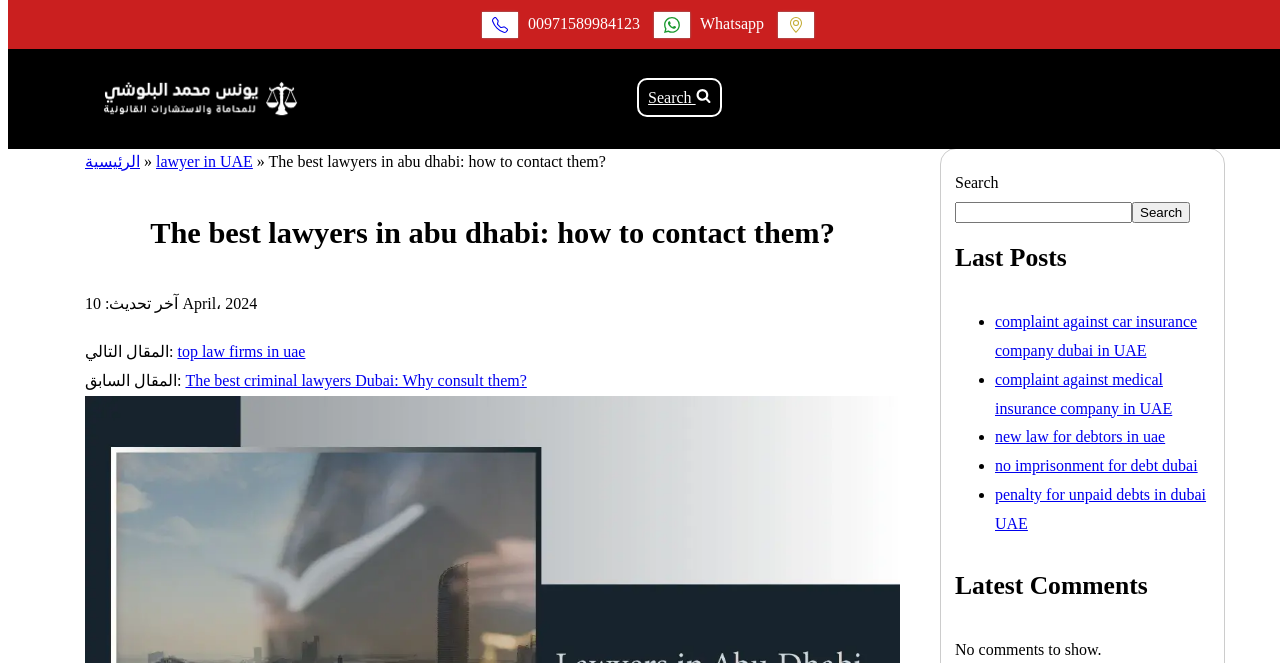Please identify the bounding box coordinates of the element I need to click to follow this instruction: "Read the latest post about complaint against car insurance company dubai in UAE".

[0.777, 0.472, 0.935, 0.541]